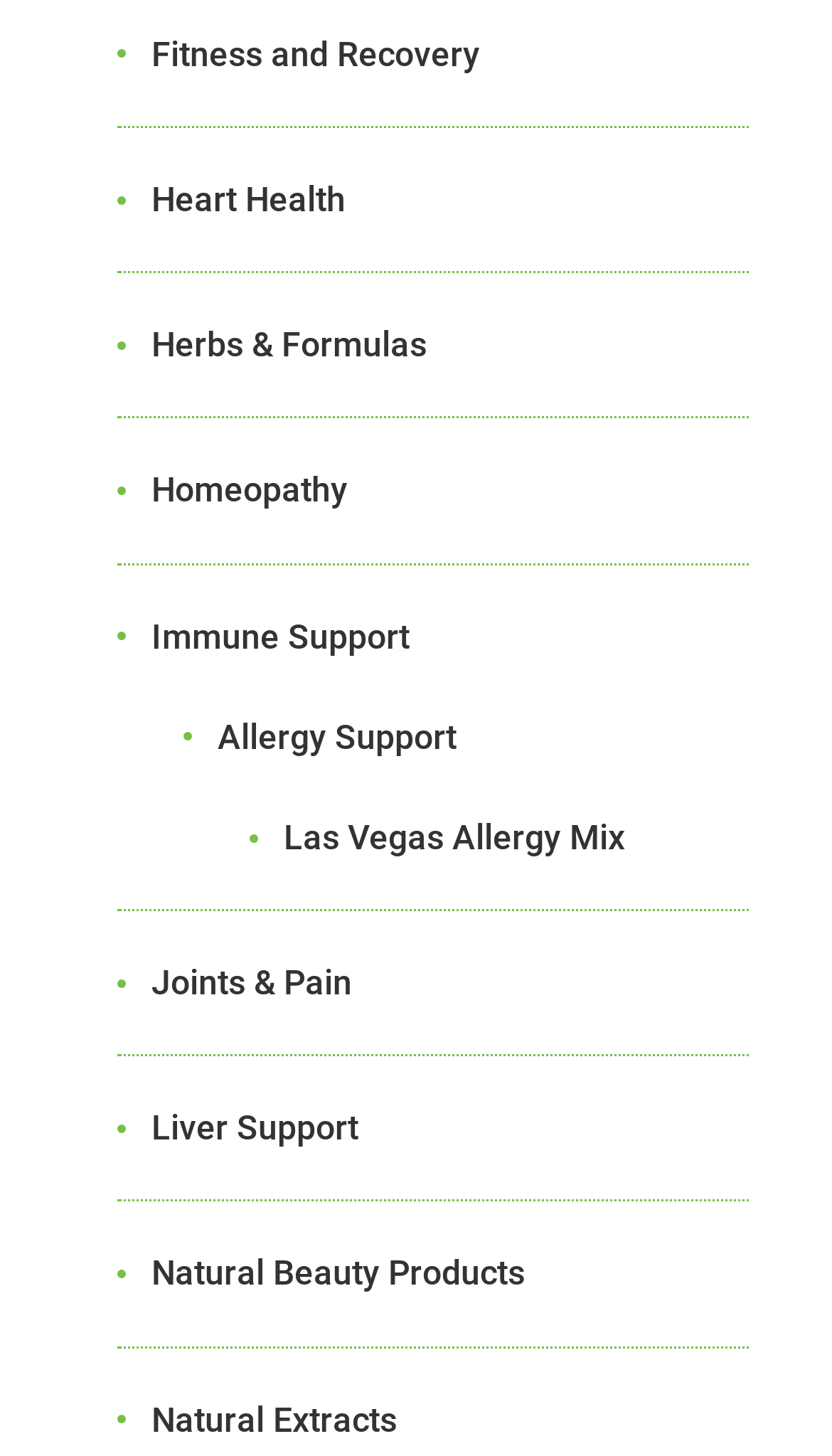Determine the bounding box coordinates for the element that should be clicked to follow this instruction: "Browse Natural Extracts". The coordinates should be given as four float numbers between 0 and 1, in the format [left, top, right, bottom].

[0.182, 0.955, 0.9, 0.995]